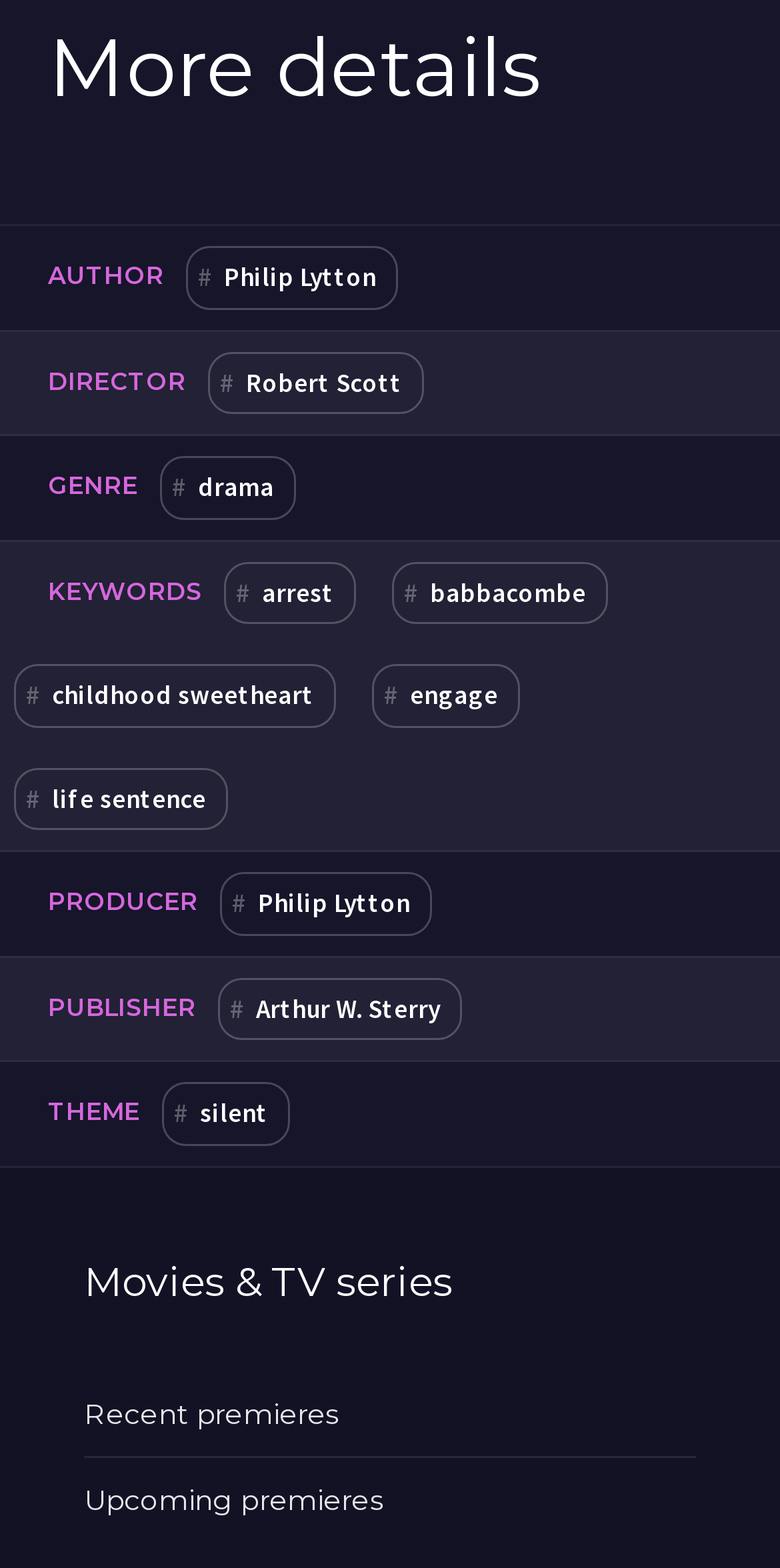Please specify the bounding box coordinates of the element that should be clicked to execute the given instruction: 'View Philip Lytton's profile'. Ensure the coordinates are four float numbers between 0 and 1, expressed as [left, top, right, bottom].

[0.238, 0.157, 0.51, 0.197]